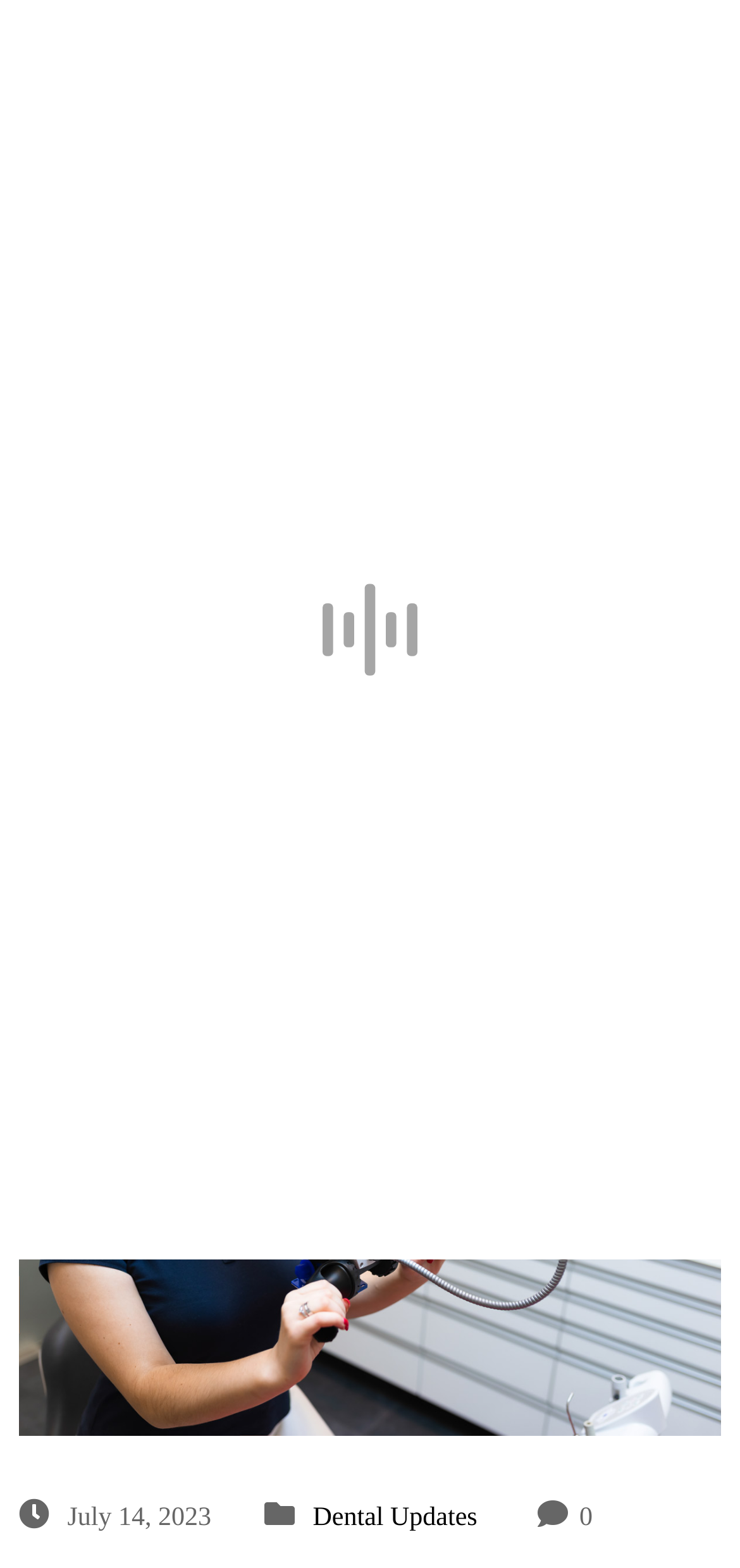Answer the question with a brief word or phrase:
What is the date of the latest article?

July 14, 2023